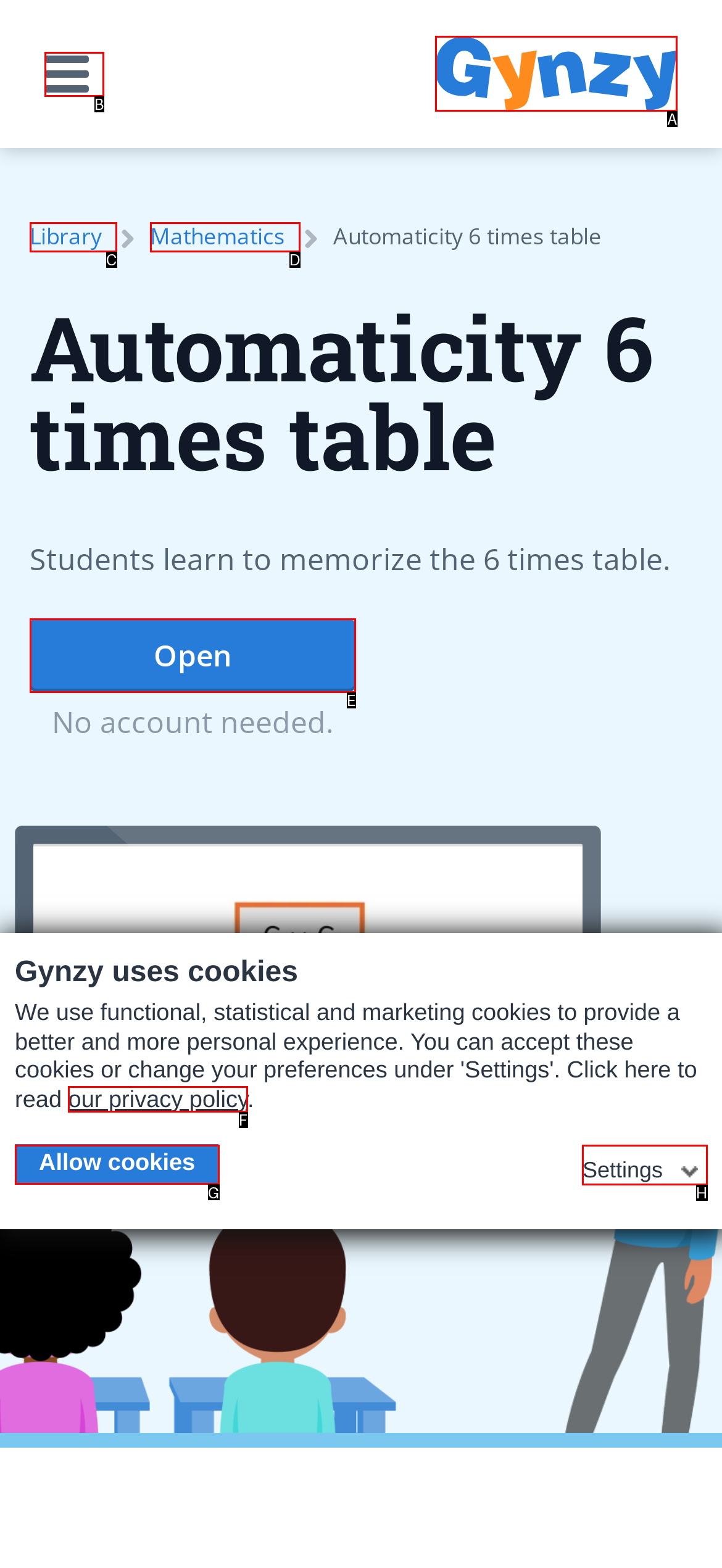For the task: Go to Home, identify the HTML element to click.
Provide the letter corresponding to the right choice from the given options.

A